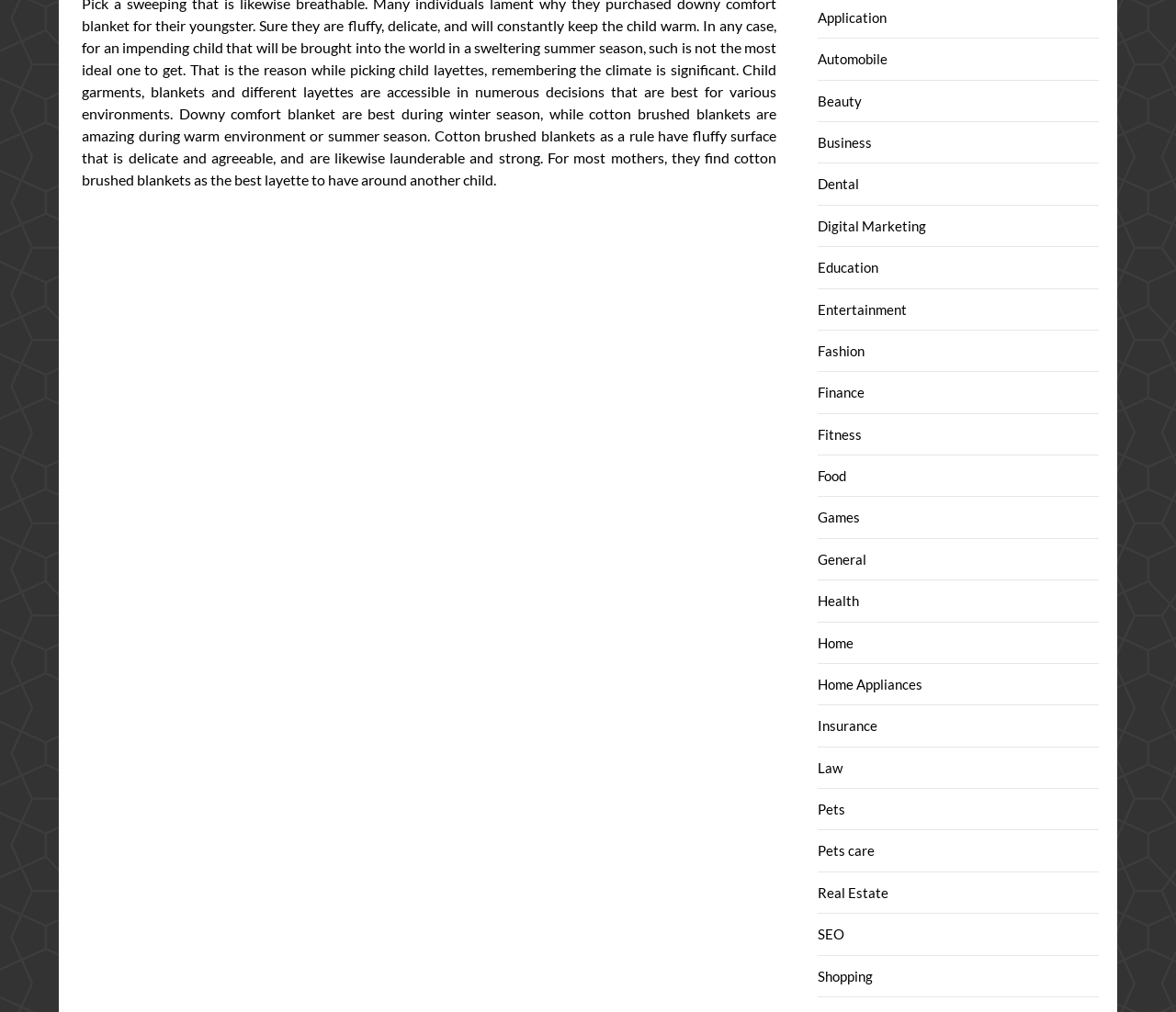Please reply to the following question using a single word or phrase: 
What is the longest category name?

Digital Marketing